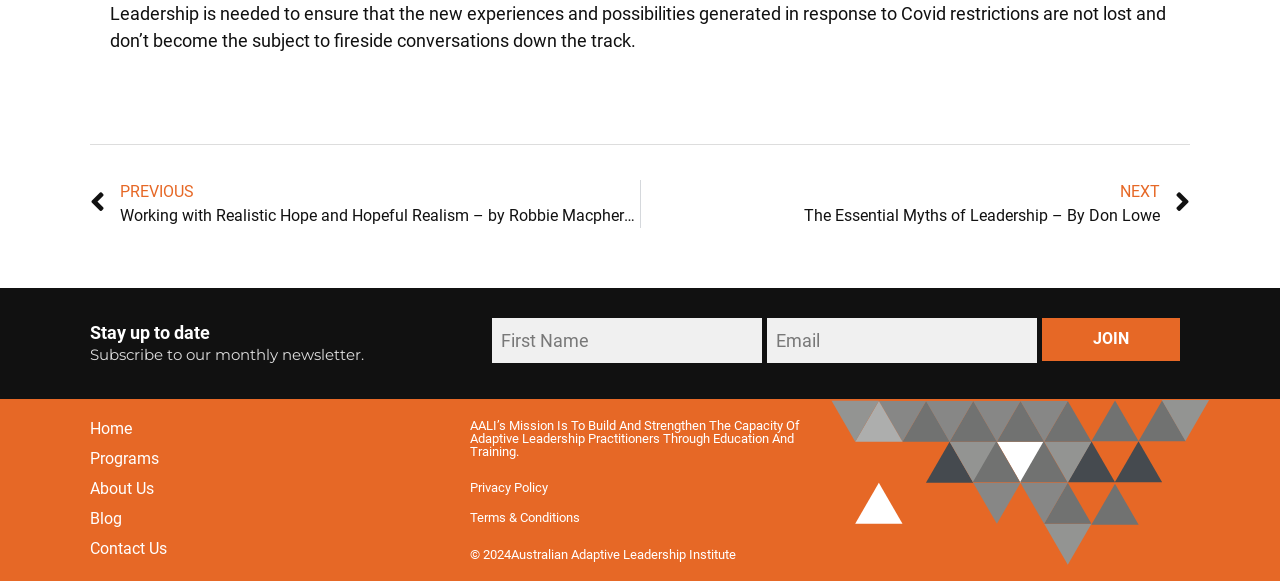What is the topic of the text above the 'Prev' and 'Next' links?
Based on the image content, provide your answer in one word or a short phrase.

Leadership and Covid restrictions